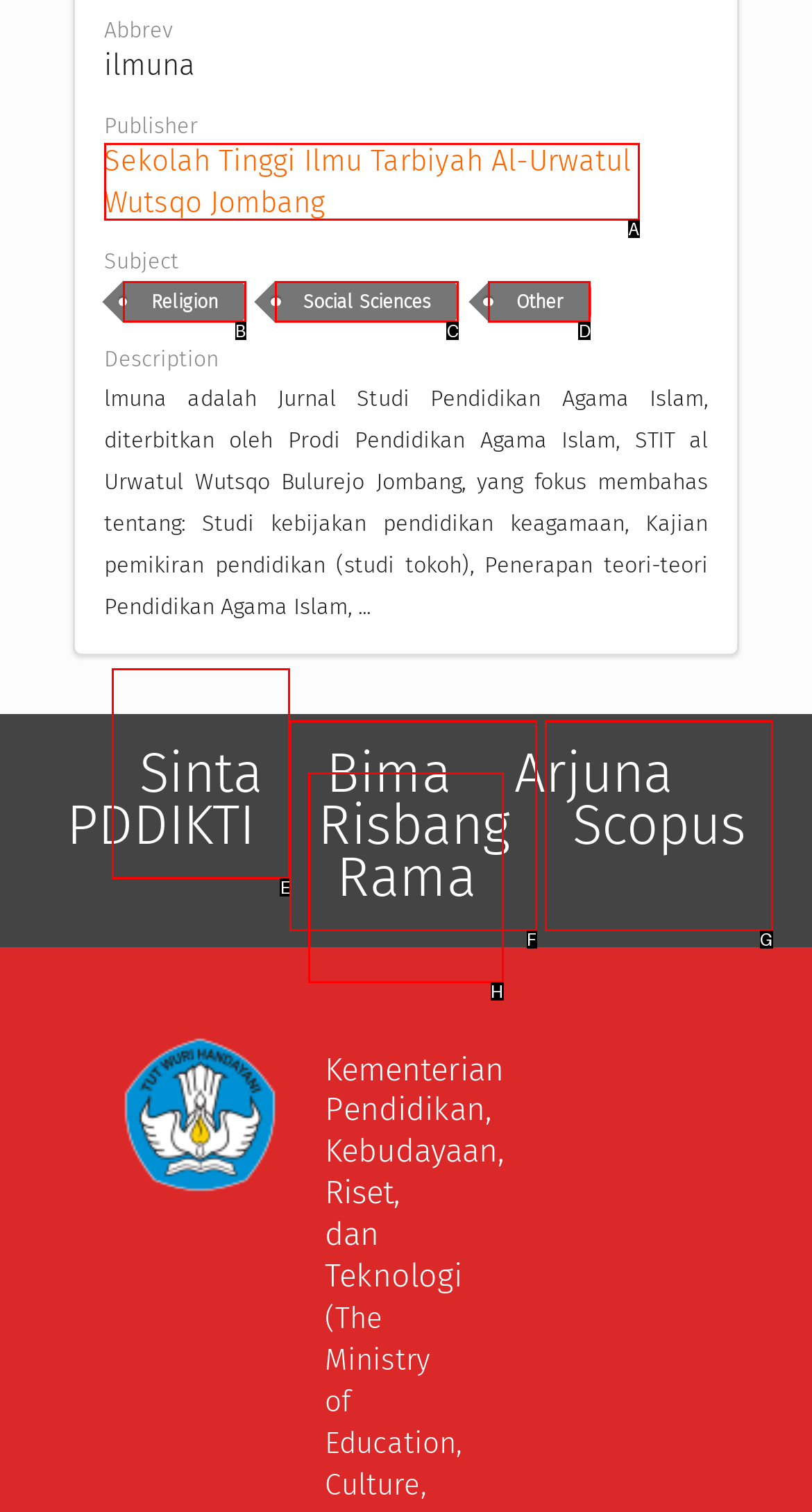Identify the letter of the option that best matches the following description: Social Sciences. Respond with the letter directly.

C